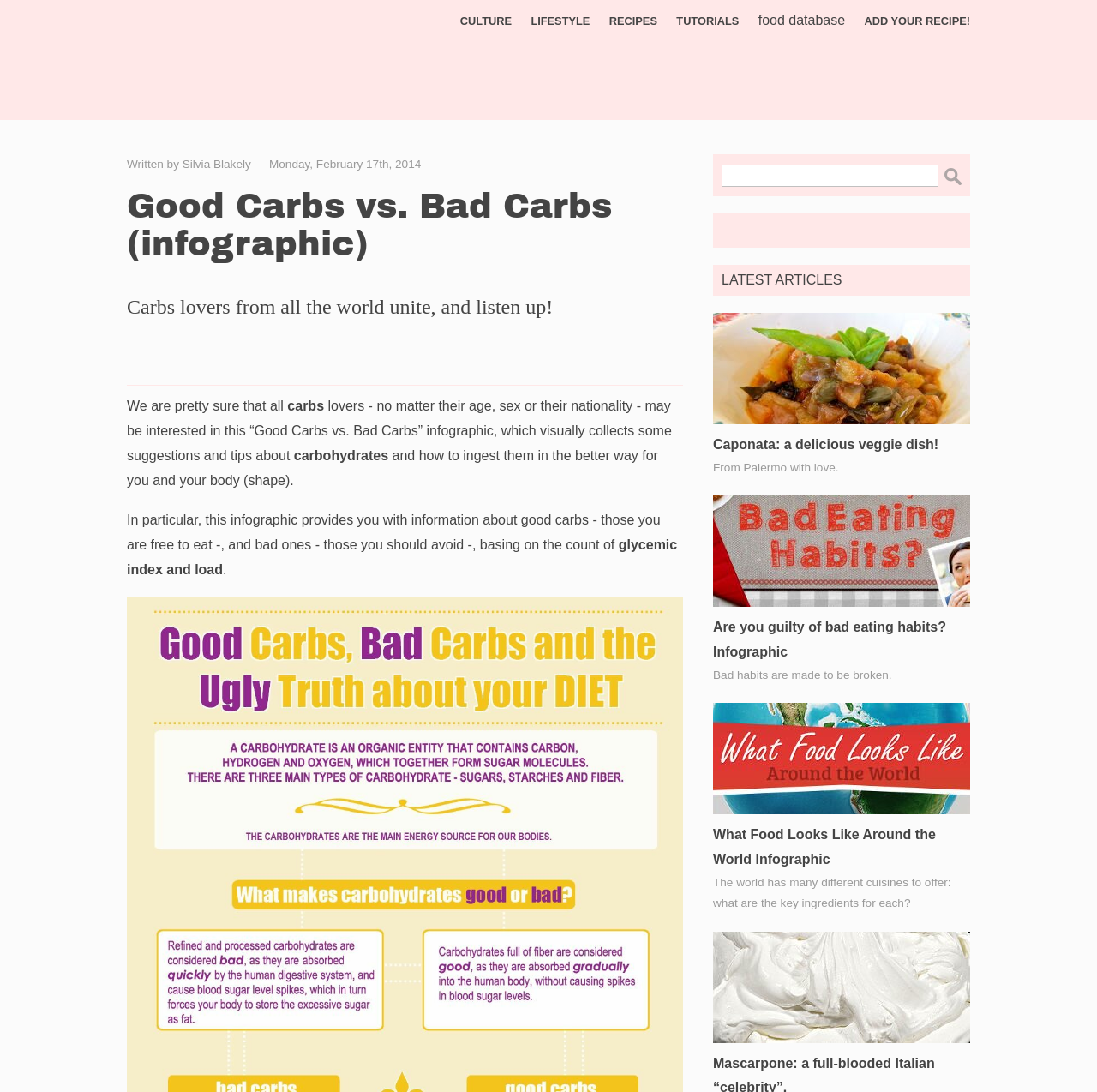Could you specify the bounding box coordinates for the clickable section to complete the following instruction: "Add your recipe"?

[0.788, 0.013, 0.884, 0.025]